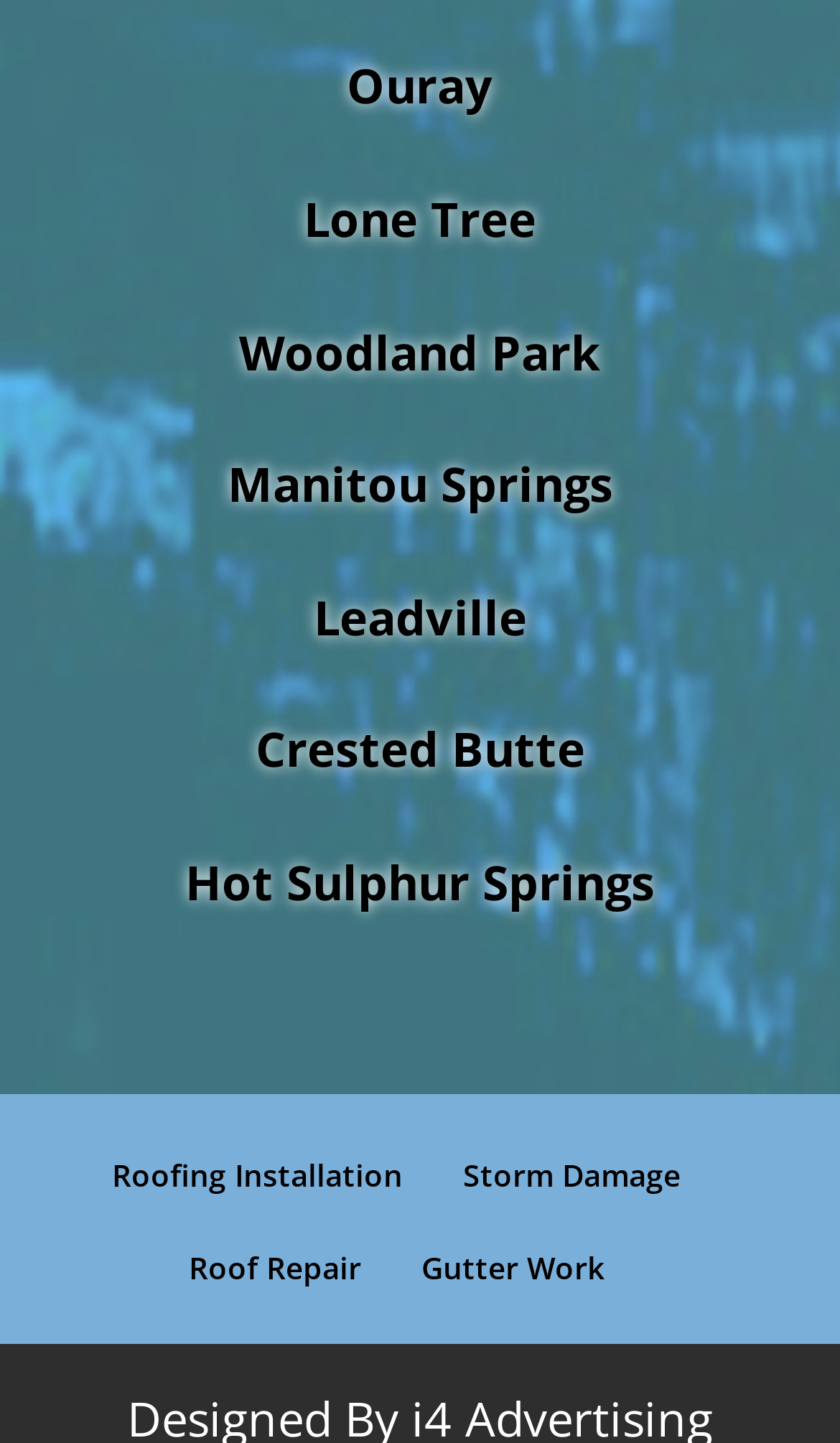What type of work is 'Gutter Work' related to?
Look at the image and answer with only one word or phrase.

Roofing